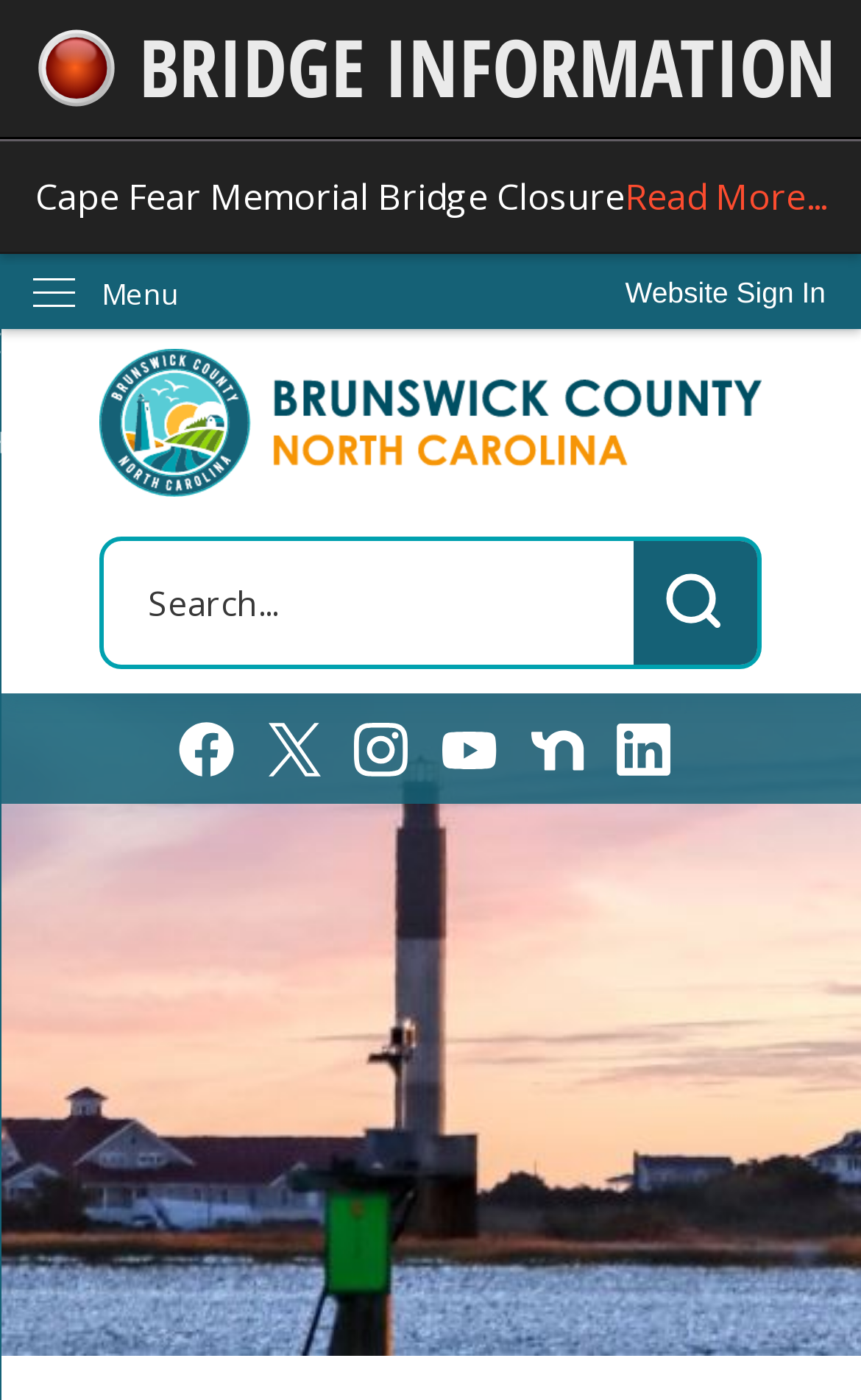Pinpoint the bounding box coordinates of the clickable area needed to execute the instruction: "Visit Facebook page". The coordinates should be specified as four float numbers between 0 and 1, i.e., [left, top, right, bottom].

[0.209, 0.514, 0.273, 0.554]